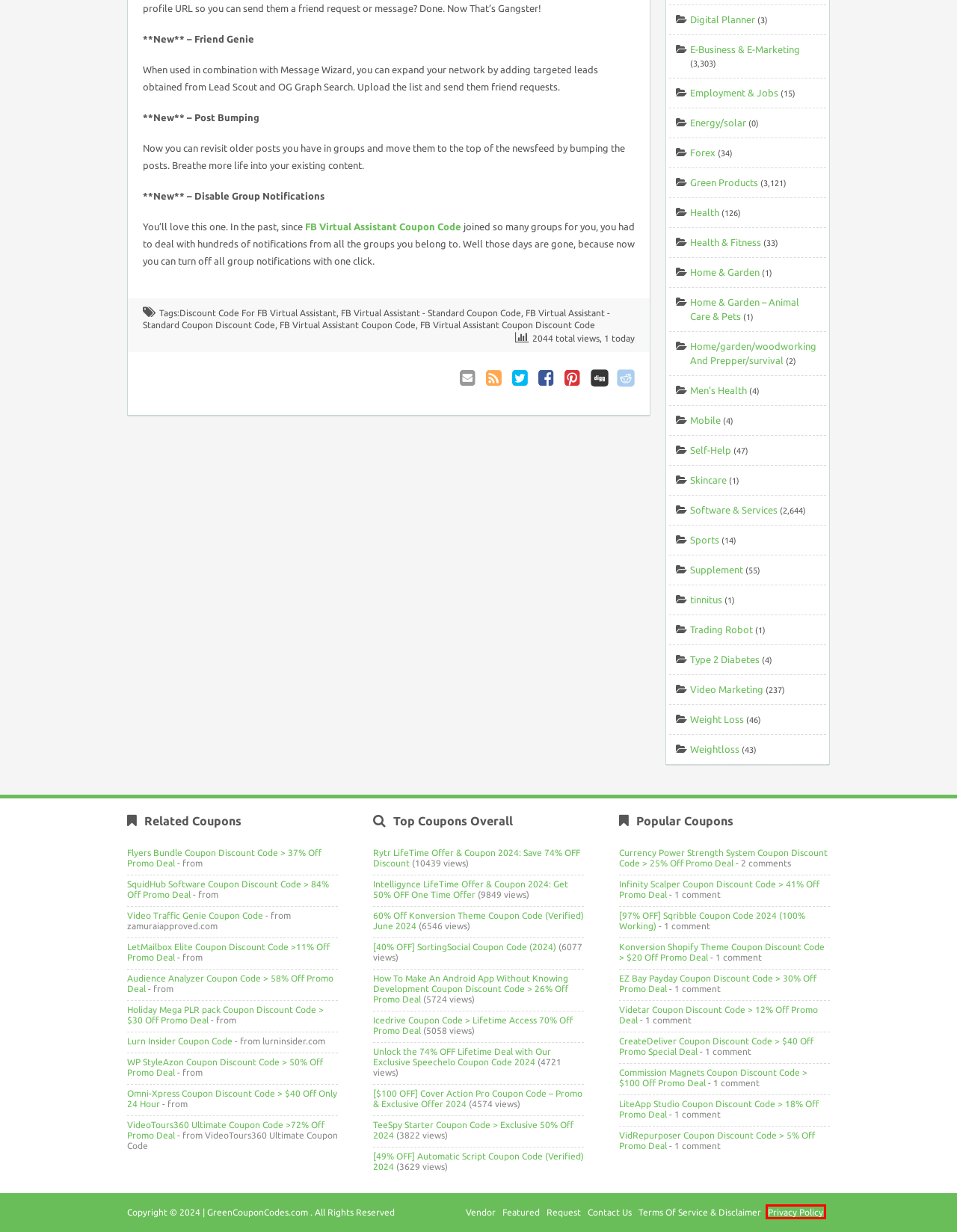You are presented with a screenshot of a webpage that includes a red bounding box around an element. Determine which webpage description best matches the page that results from clicking the element within the red bounding box. Here are the candidates:
A. Men's Health Archives -
B. GreenCouponCodes - Online Coupons, Discount Codes & Deals -
C. Featured Archives -
D. Clickbank/JVZoo Discount Request -
E. Home & Garden Archives -
F. Privacy Policy -
G. tinnitus Archives -
H. Discount Code For FB Virtual Assistant -

F